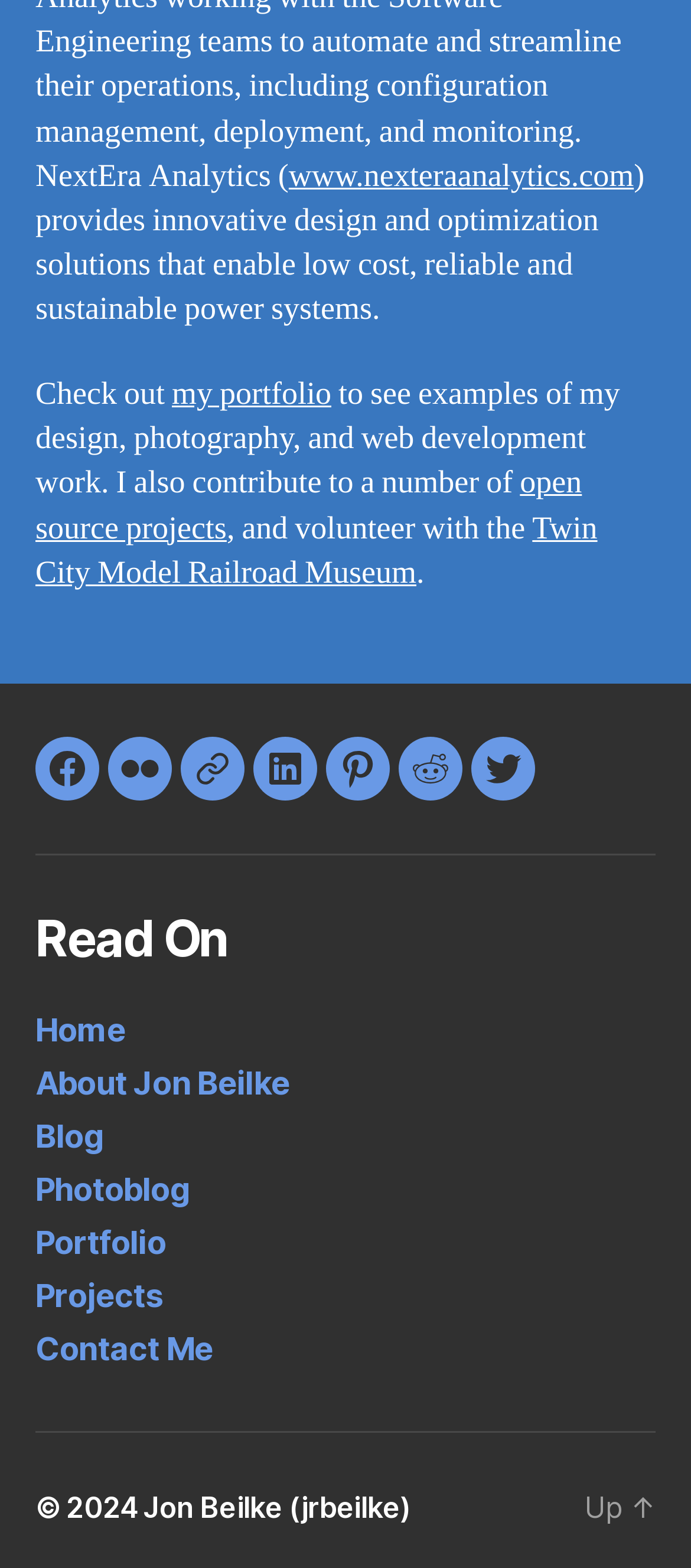How many social media links are there?
Using the image, answer in one word or phrase.

7